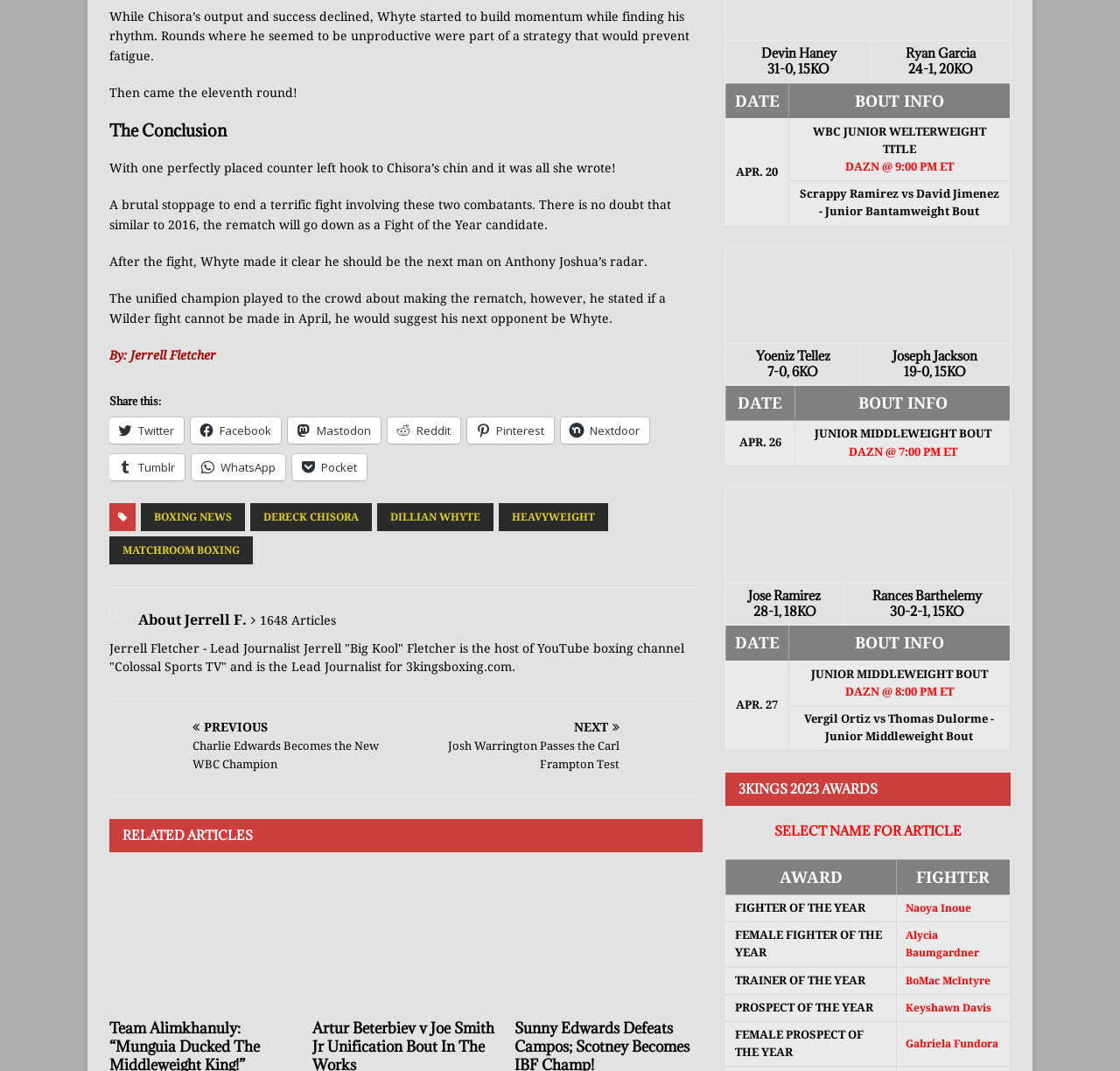Locate the UI element described as follows: "Gabriela Fundora". Return the bounding box coordinates as four float numbers between 0 and 1 in the order [left, top, right, bottom].

[0.809, 0.968, 0.891, 0.98]